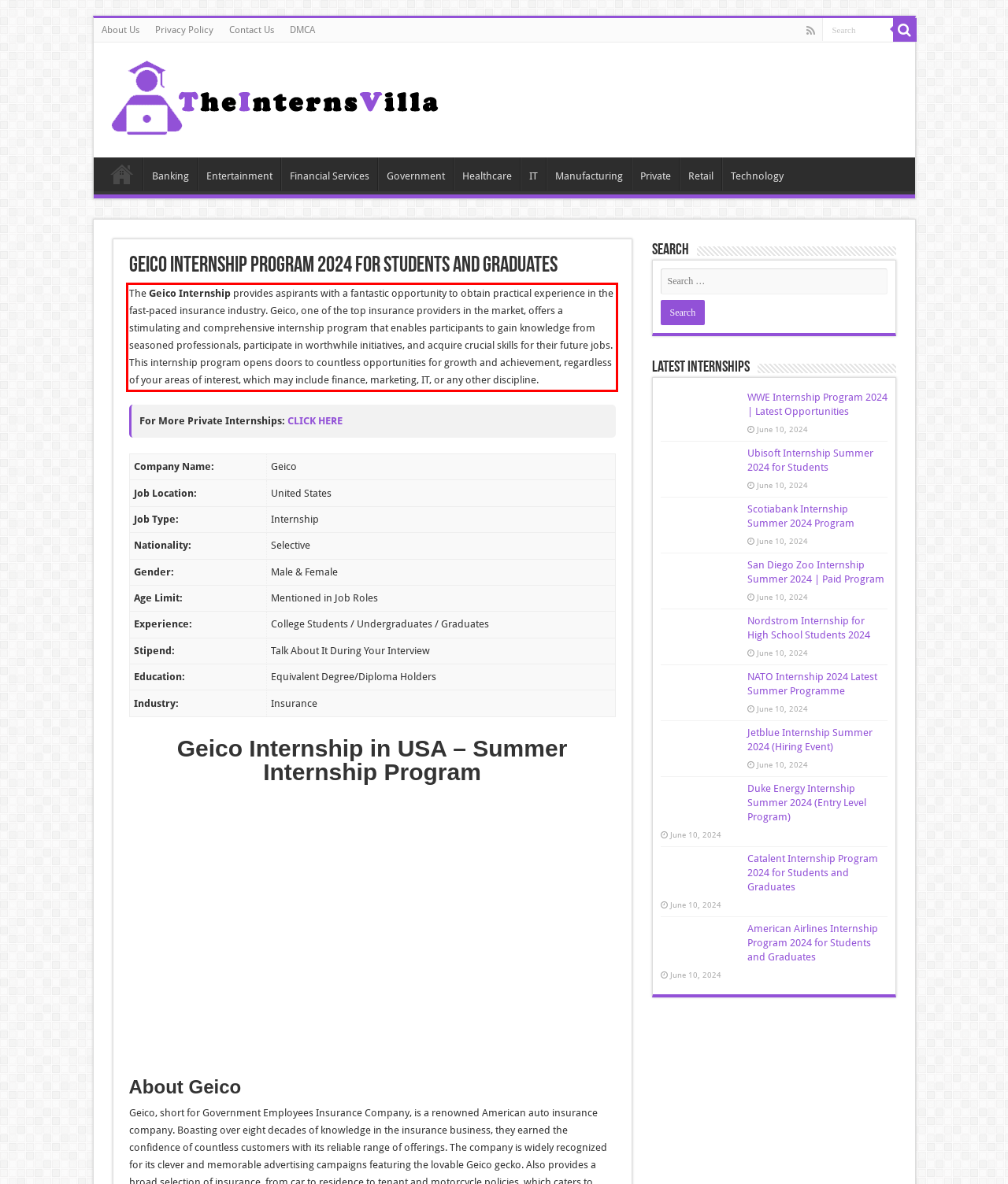You are given a screenshot showing a webpage with a red bounding box. Perform OCR to capture the text within the red bounding box.

The Geico Internship provides aspirants with a fantastic opportunity to obtain practical experience in the fast-paced insurance industry. Geico, one of the top insurance providers in the market, offers a stimulating and comprehensive internship program that enables participants to gain knowledge from seasoned professionals, participate in worthwhile initiatives, and acquire crucial skills for their future jobs. This internship program opens doors to countless opportunities for growth and achievement, regardless of your areas of interest, which may include finance, marketing, IT, or any other discipline.